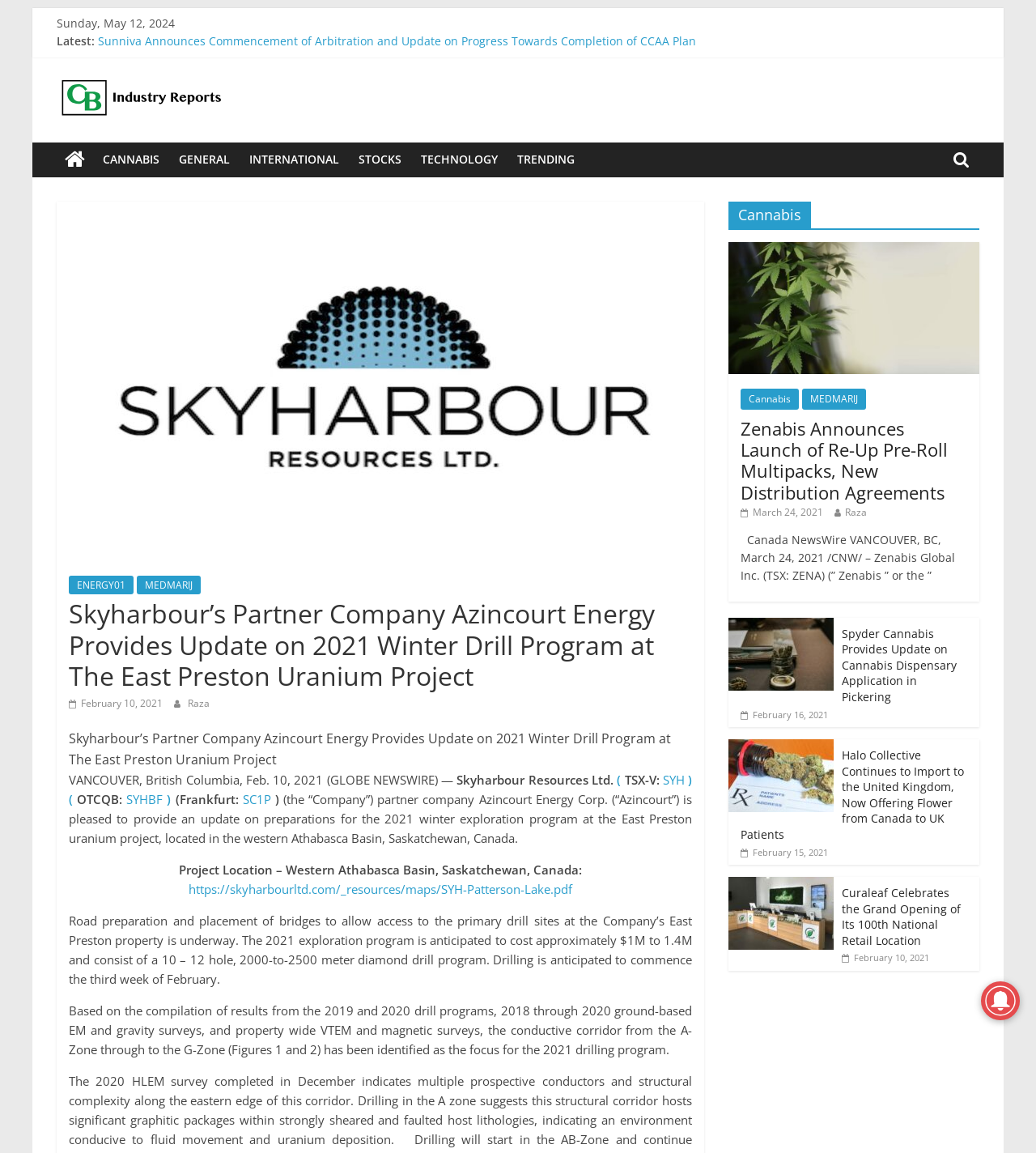Identify and provide the title of the webpage.

Skyharbour’s Partner Company Azincourt Energy Provides Update on 2021 Winter Drill Program at The East Preston Uranium Project